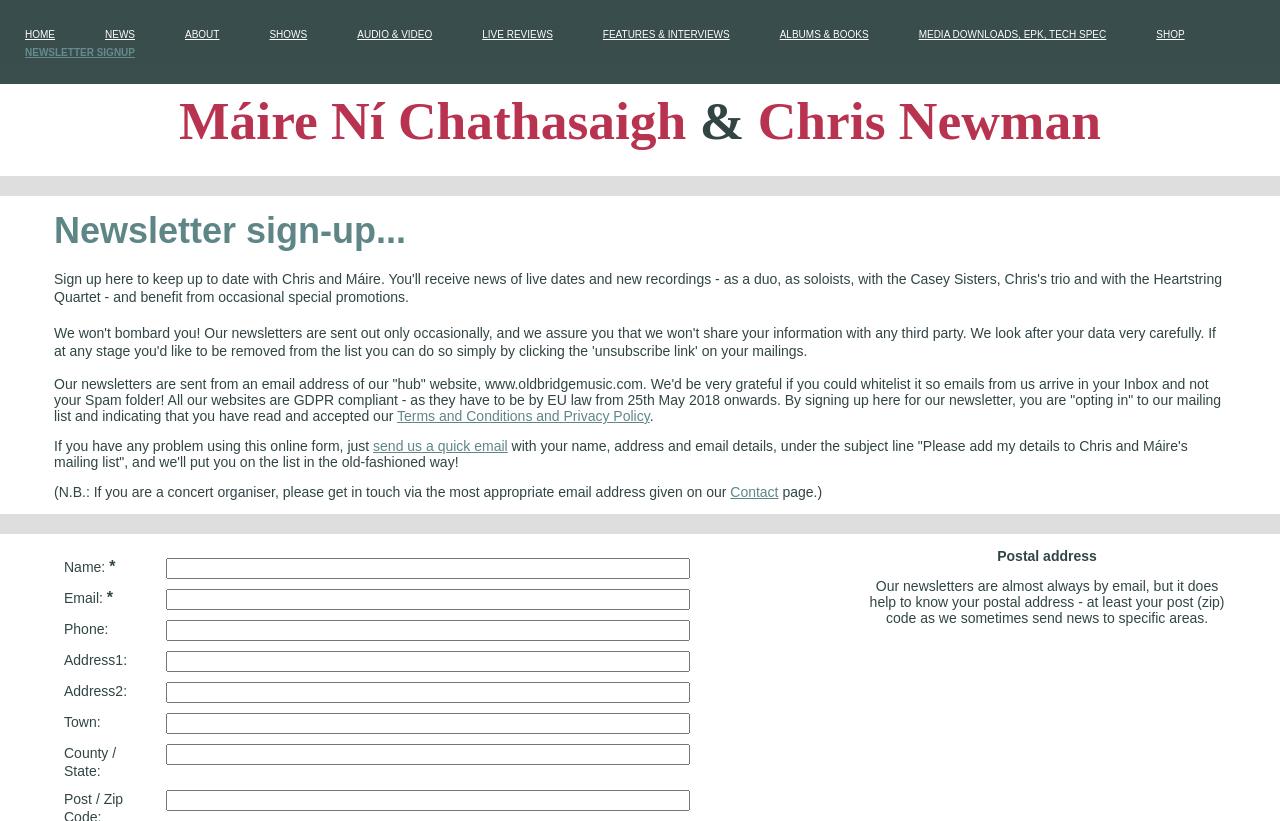Please provide a comprehensive answer to the question based on the screenshot: What is the name of the musicians on this webpage?

I determined the answer by looking at the heading element at the top of the webpage, which contains the text 'Máire Ní Chathasaigh & Chris Newman'.